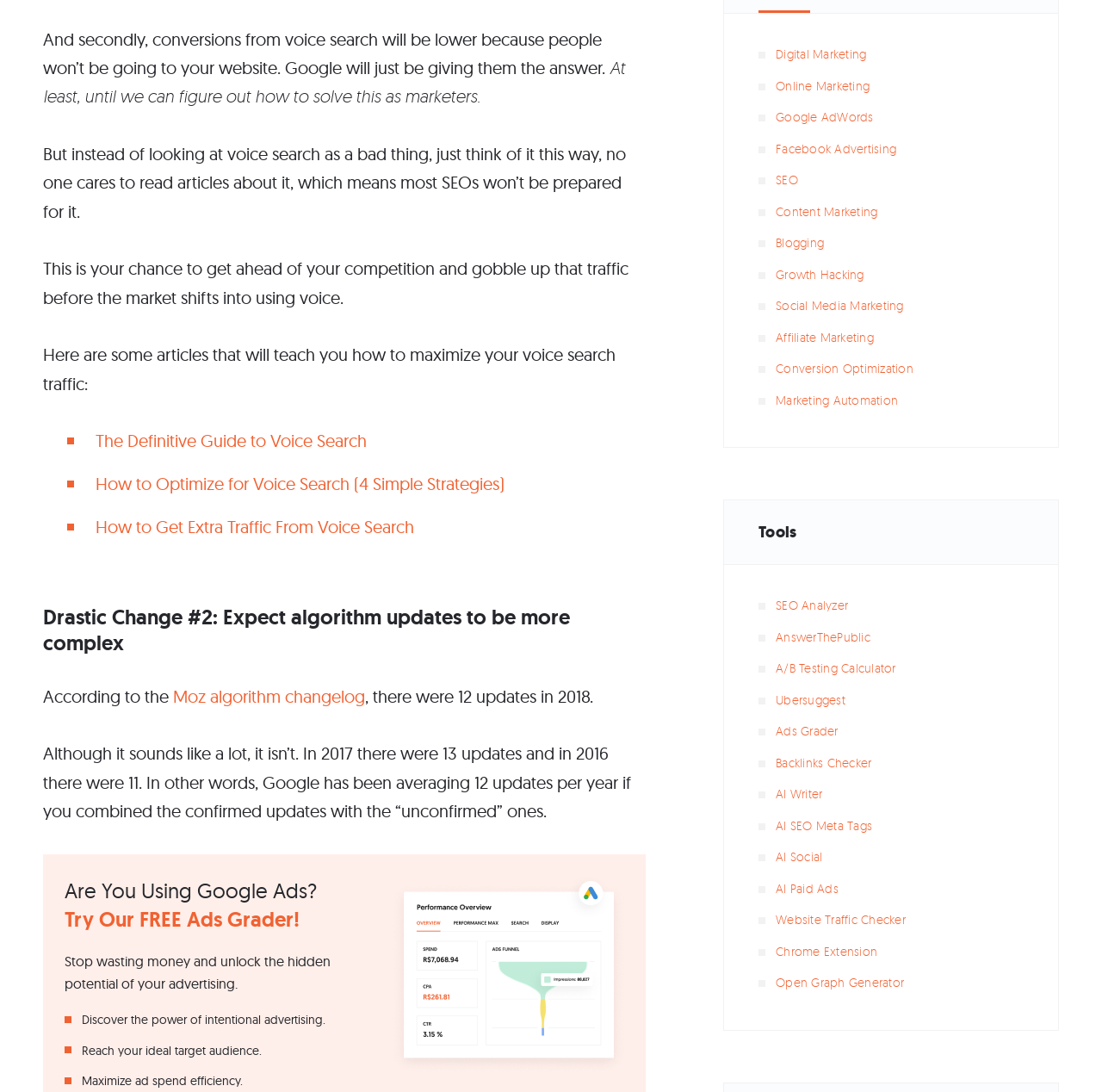Use one word or a short phrase to answer the question provided: 
What is the purpose of the Ads Grader tool?

To optimize ad spend